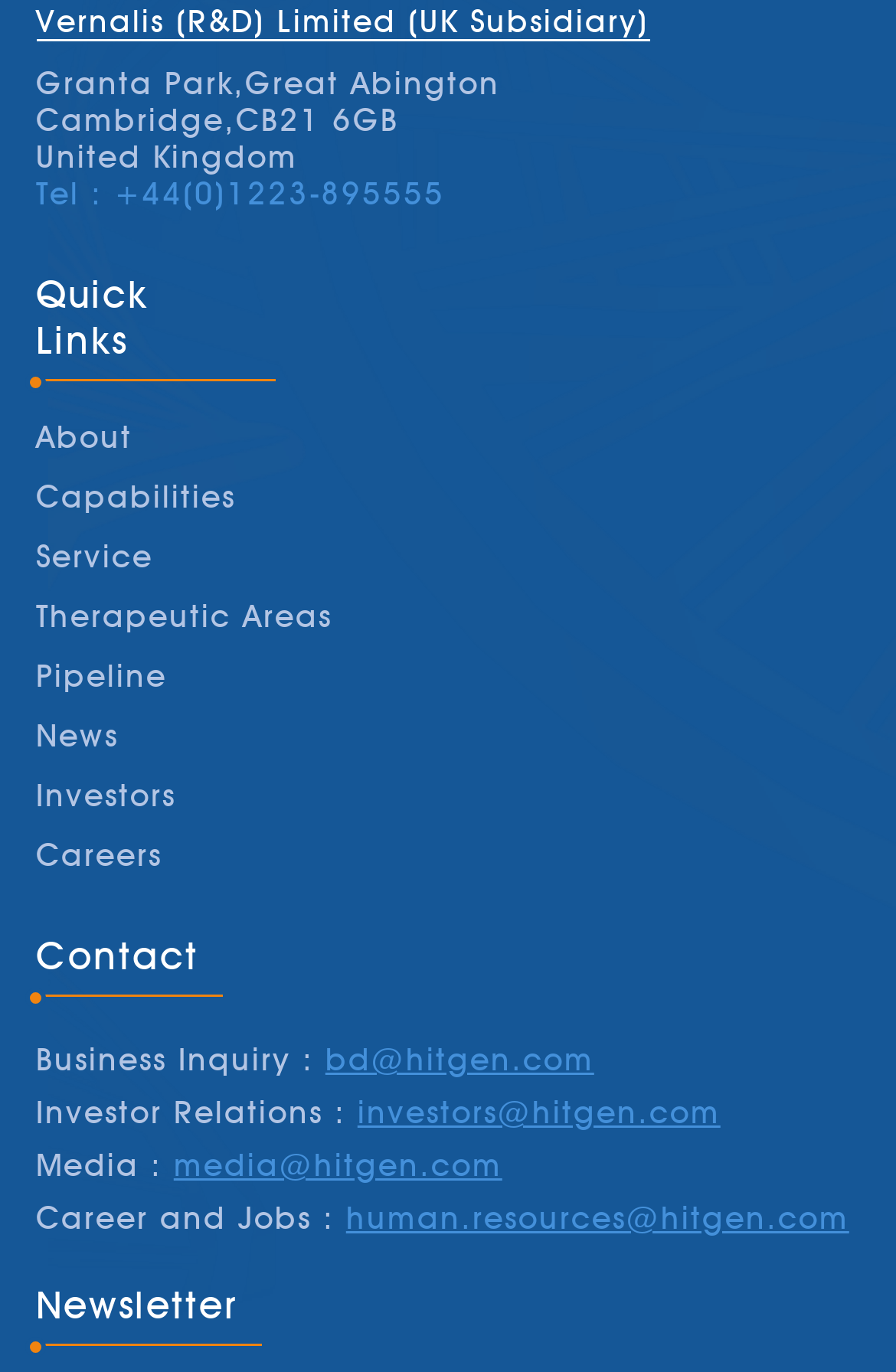Please answer the following question using a single word or phrase: 
What is the phone number?

+44(0)1223-895555